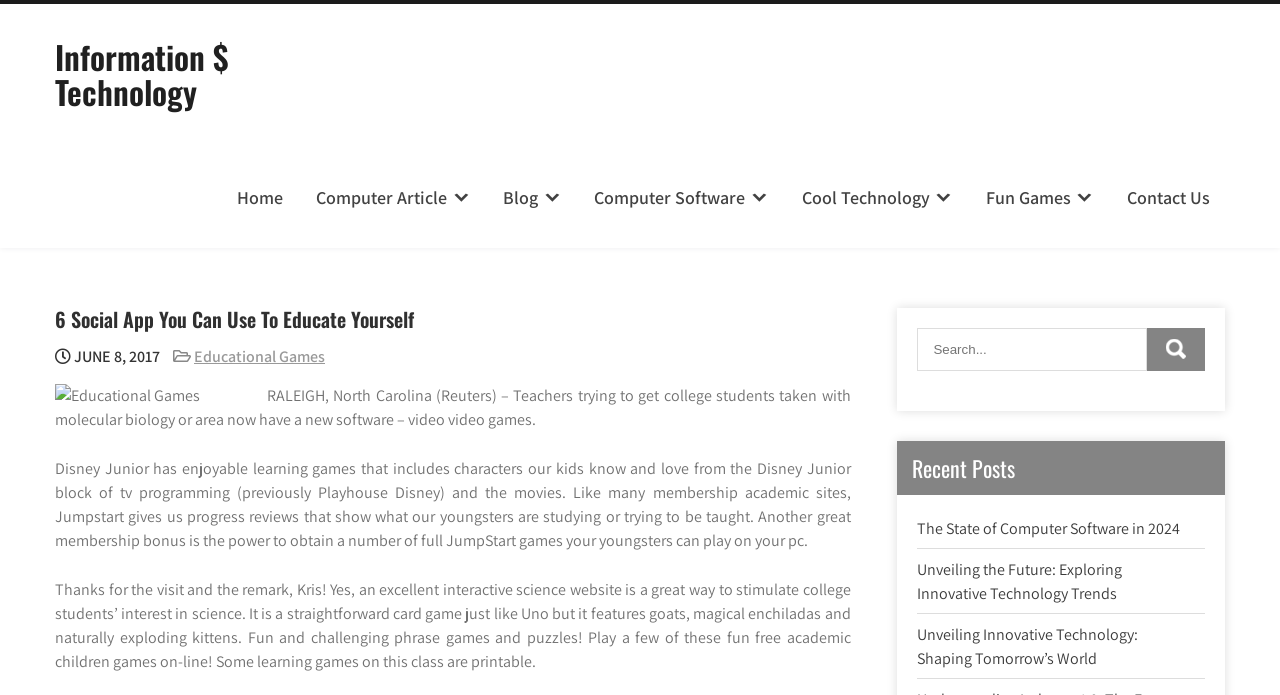Provide the bounding box coordinates of the section that needs to be clicked to accomplish the following instruction: "Click on the 'Home' link."

[0.173, 0.244, 0.233, 0.327]